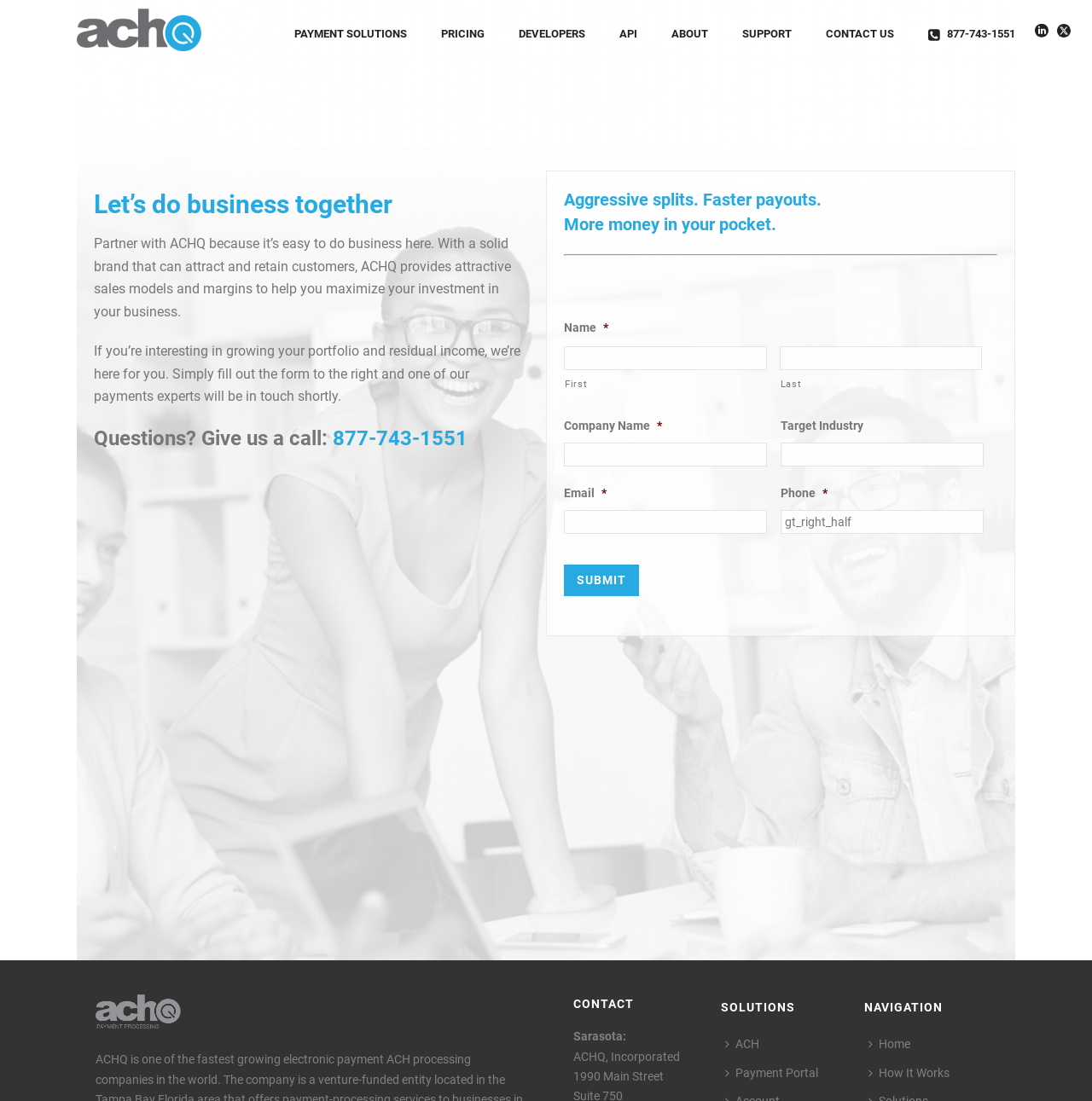Offer a detailed account of what is visible on the webpage.

This webpage is about ISO Partners, a payment processing company. At the top, there are several links to different sections of the website, including "PAYMENT SOLUTIONS", "PRICING", "DEVELOPERS", "API", "ABOUT", "SUPPORT", and "CONTACT US". To the right of these links, there is a phone number "877-743-1551" with a small icon next to it.

Below the top navigation, there is a heading "Let’s do business together" followed by a paragraph of text describing the benefits of partnering with ACHQ. Next to this text, there is a form to fill out to get in touch with the company.

On the right side of the page, there is a section with a heading "Questions? Give us a call: 877-743-1551" and a brief description of the company's payment solutions. Below this, there are two short paragraphs highlighting the benefits of working with ACHQ, including "Aggressive splits. Faster payouts." and "More money in your pocket."

Underneath, there is a form to fill out with fields for "Name", "Company Name", "Target Industry", "Email", and "Phone". Each field has a label and a text box to enter the information. There is also a "Submit" button at the bottom of the form.

At the bottom of the page, there is a footer section with the company's logo, address, and contact information. There are also links to other sections of the website, including "ACH" and "Payment Portal", as well as a navigation menu with links to "Home" and "How It Works".